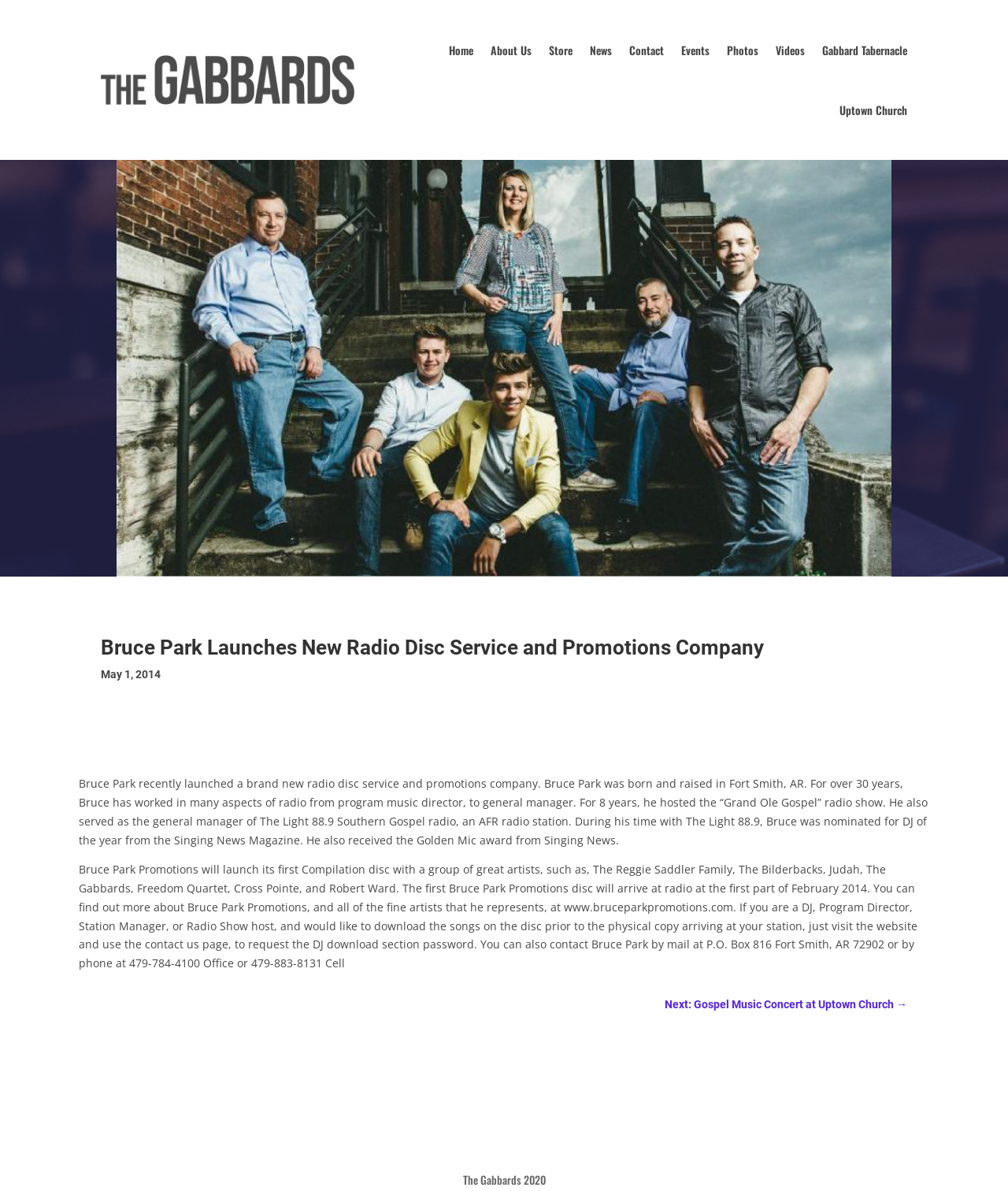What is the name of the first compilation disc launched by Bruce Park Promotions?
Examine the webpage screenshot and provide an in-depth answer to the question.

The webpage does not provide the specific name of the first compilation disc launched by Bruce Park Promotions. It only mentions that the disc will feature a group of great artists, including The Reggie Saddler Family, The Bilderbacks, Judah, The Gabbards, Freedom Quartet, Cross Pointe, and Robert Ward.